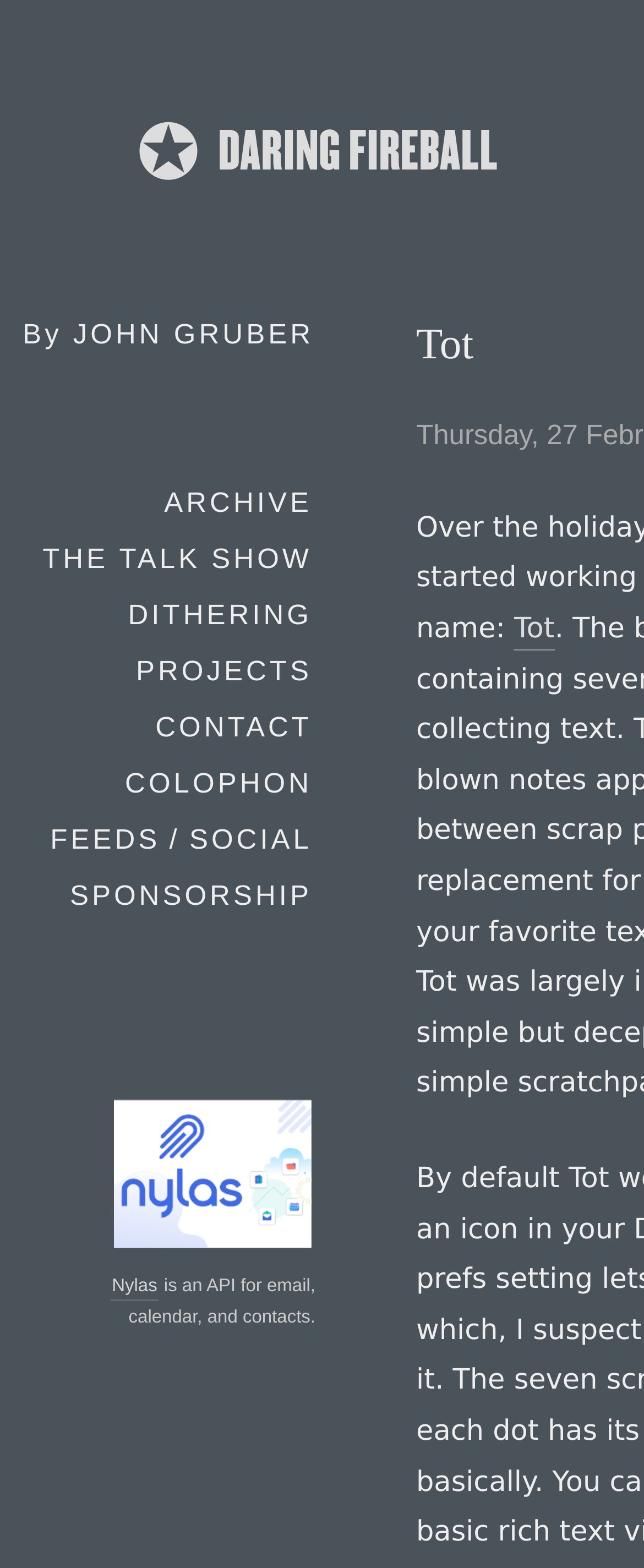Identify the bounding box coordinates of the HTML element based on this description: "Colophon".

[0.192, 0.485, 0.487, 0.514]